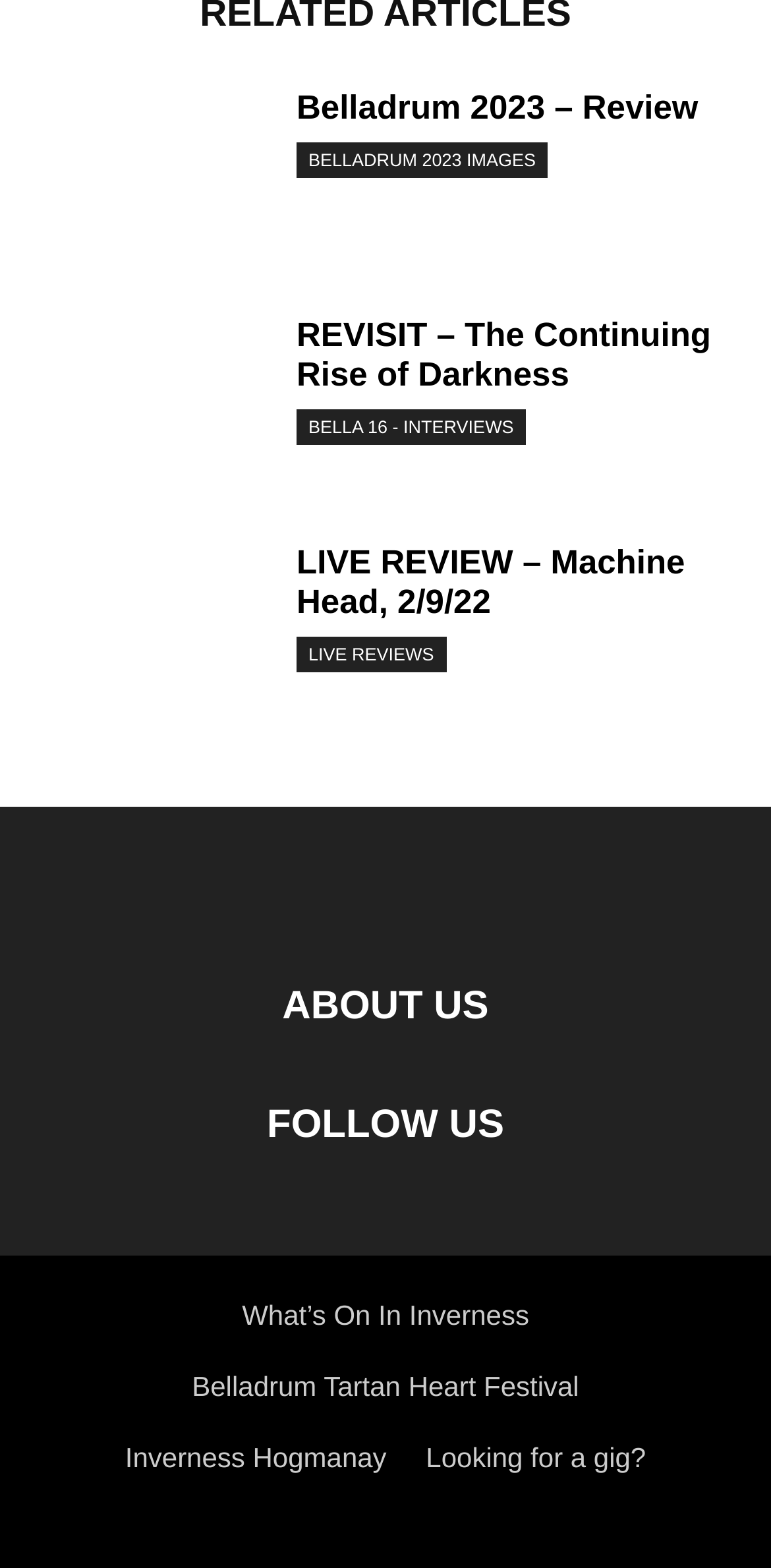Please look at the image and answer the question with a detailed explanation: What is the section title above the 'FOLLOW US' text?

The section title above the 'FOLLOW US' text is 'ABOUT US' which is indicated by the StaticText element with bounding box coordinates [0.366, 0.627, 0.634, 0.655].